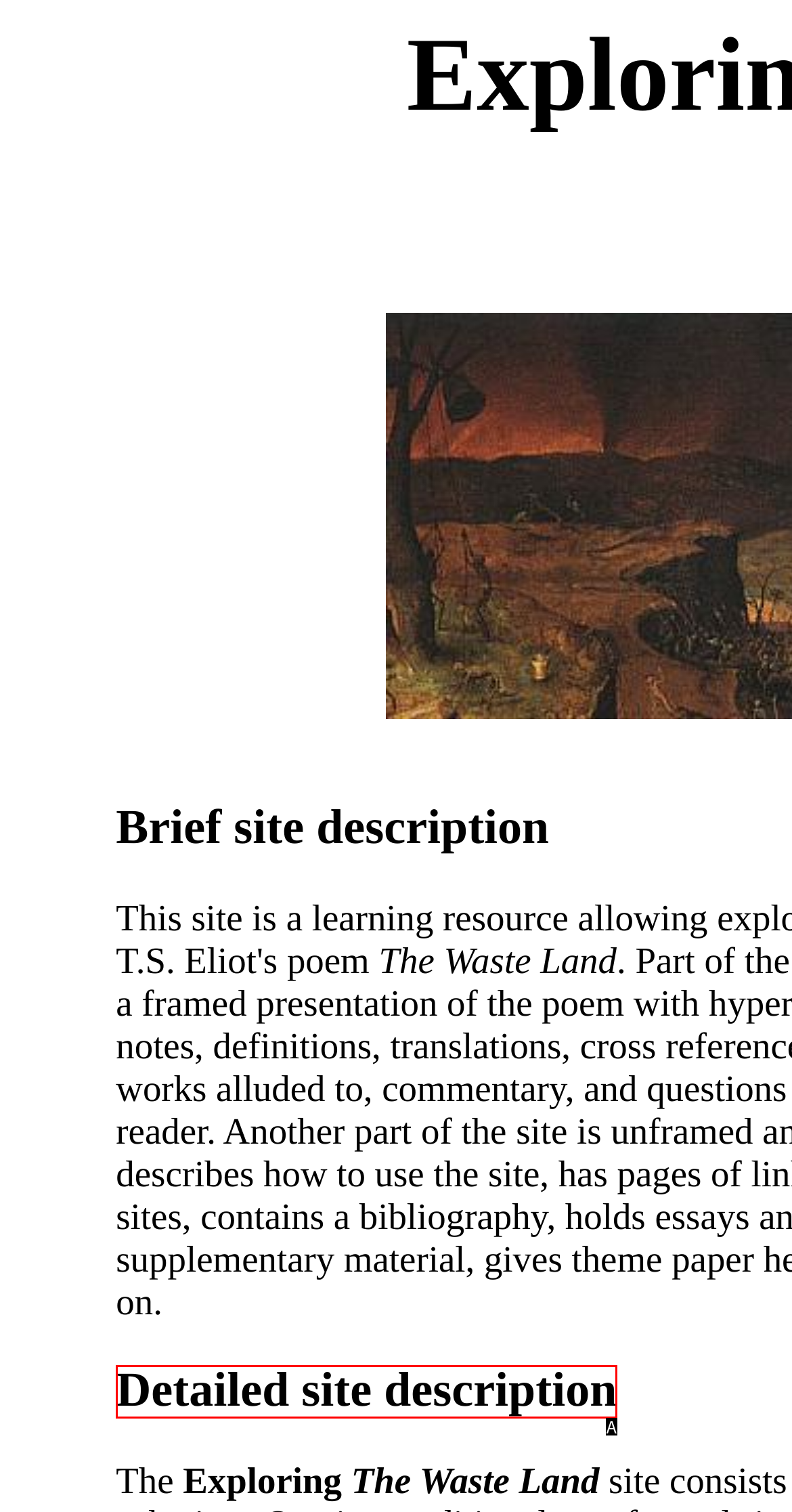Choose the letter of the UI element that aligns with the following description: Detailed site description
State your answer as the letter from the listed options.

A